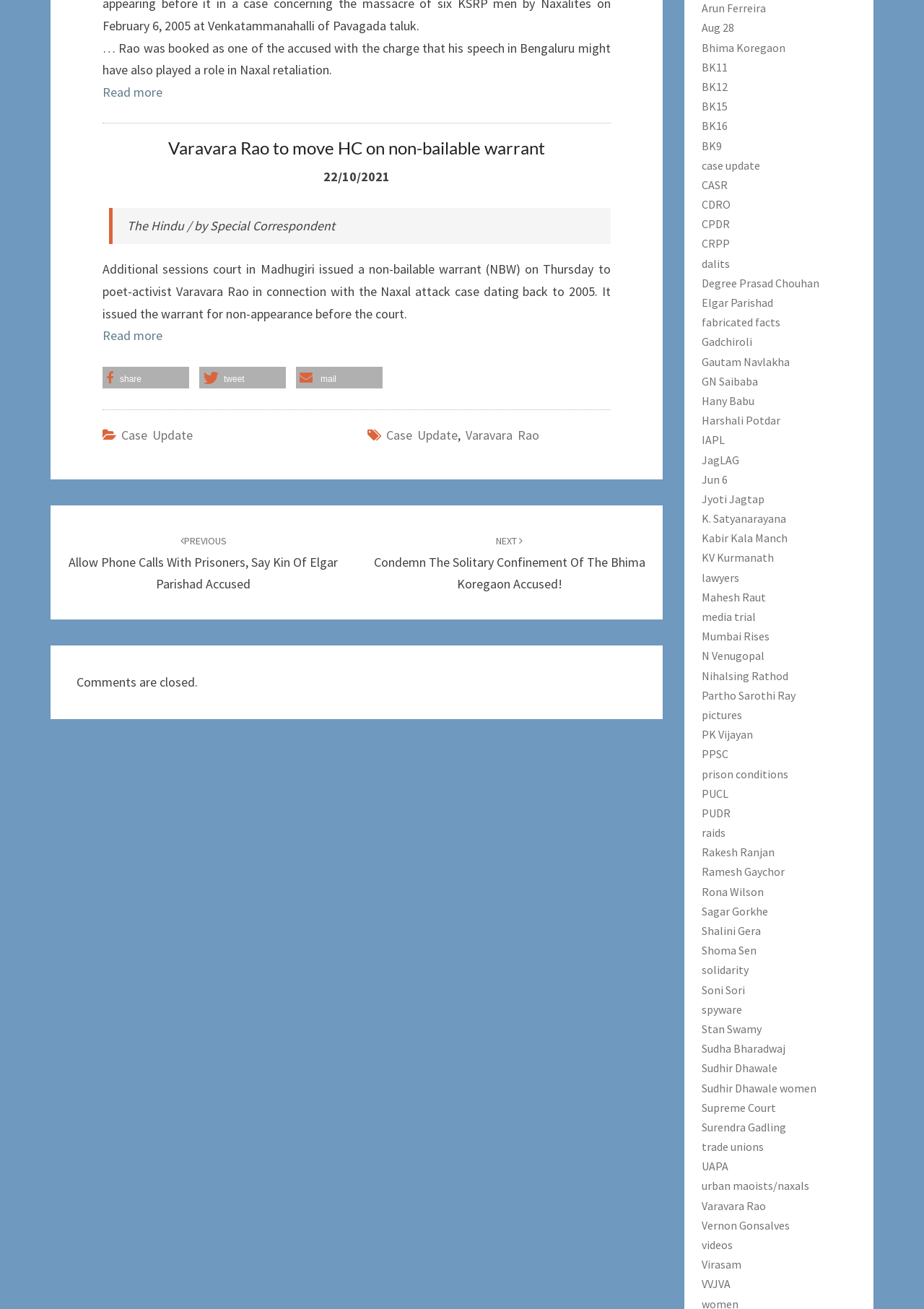What is the purpose of the 'Read more' links in the article?
Please look at the screenshot and answer using one word or phrase.

To read the full article